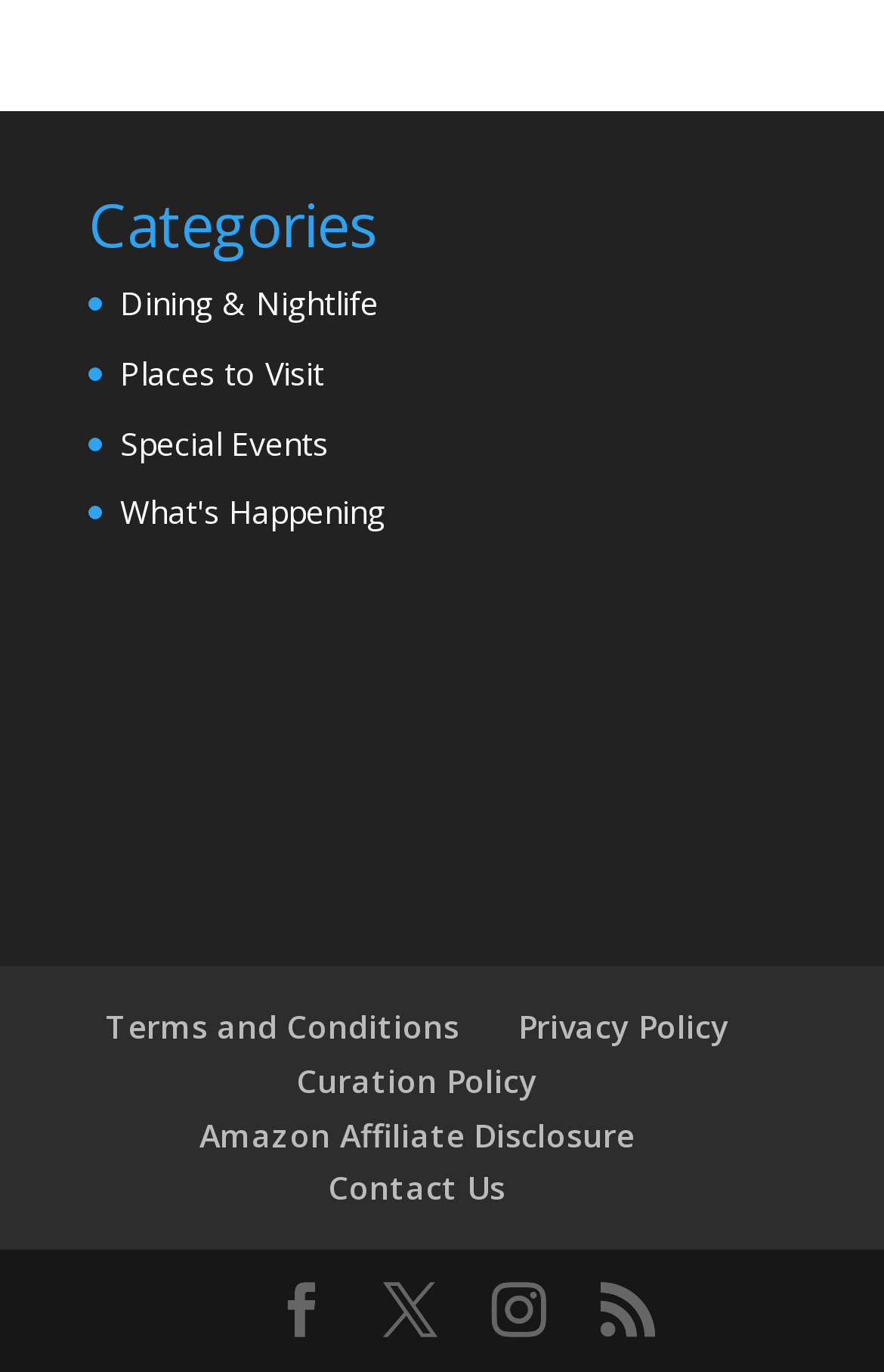Identify the bounding box coordinates of the section to be clicked to complete the task described by the following instruction: "View dining and nightlife options". The coordinates should be four float numbers between 0 and 1, formatted as [left, top, right, bottom].

[0.136, 0.205, 0.428, 0.236]